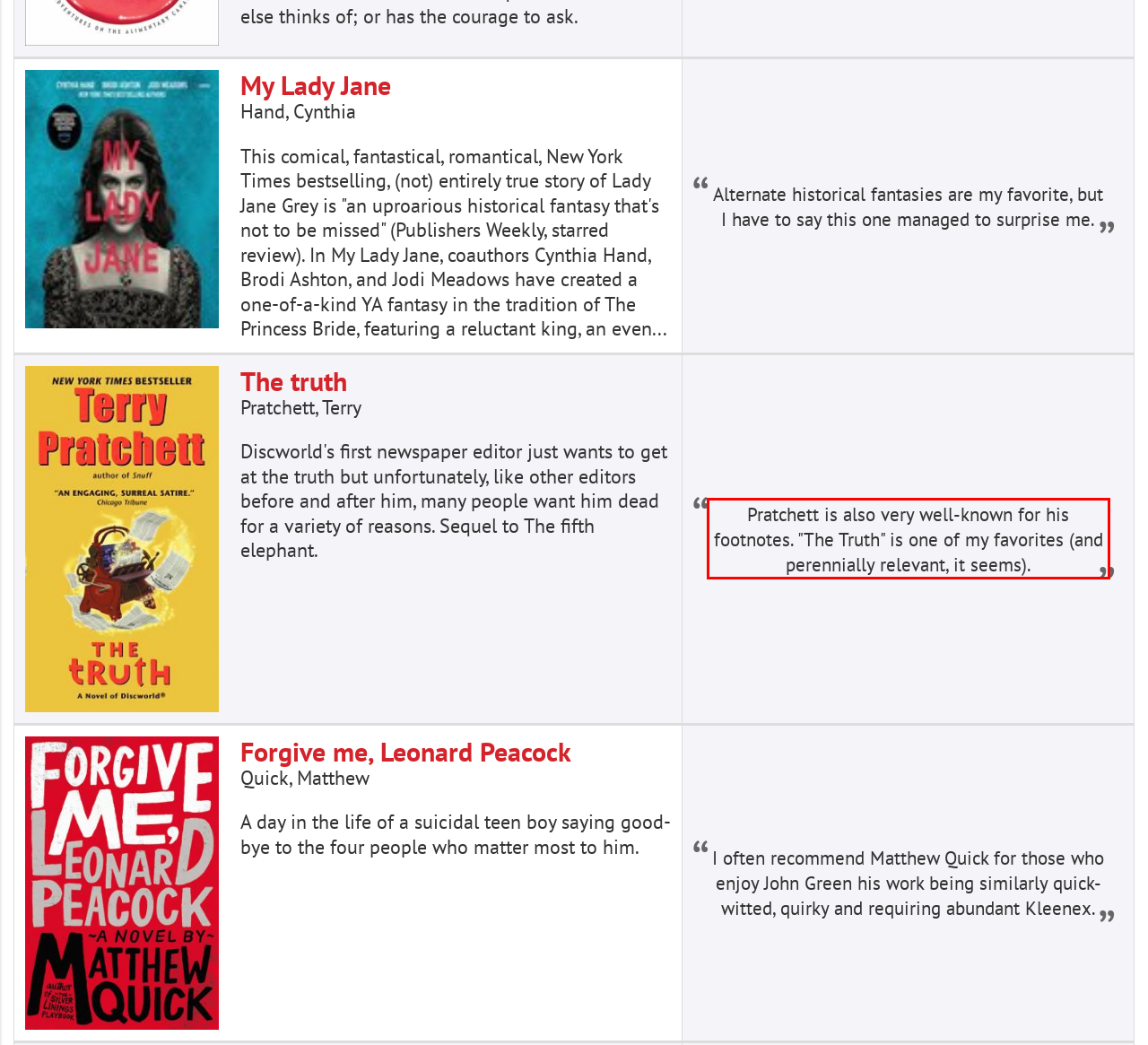Perform OCR on the text inside the red-bordered box in the provided screenshot and output the content.

Pratchett is also very well-known for his footnotes. "The Truth" is one of my favorites (and perennially relevant, it seems).